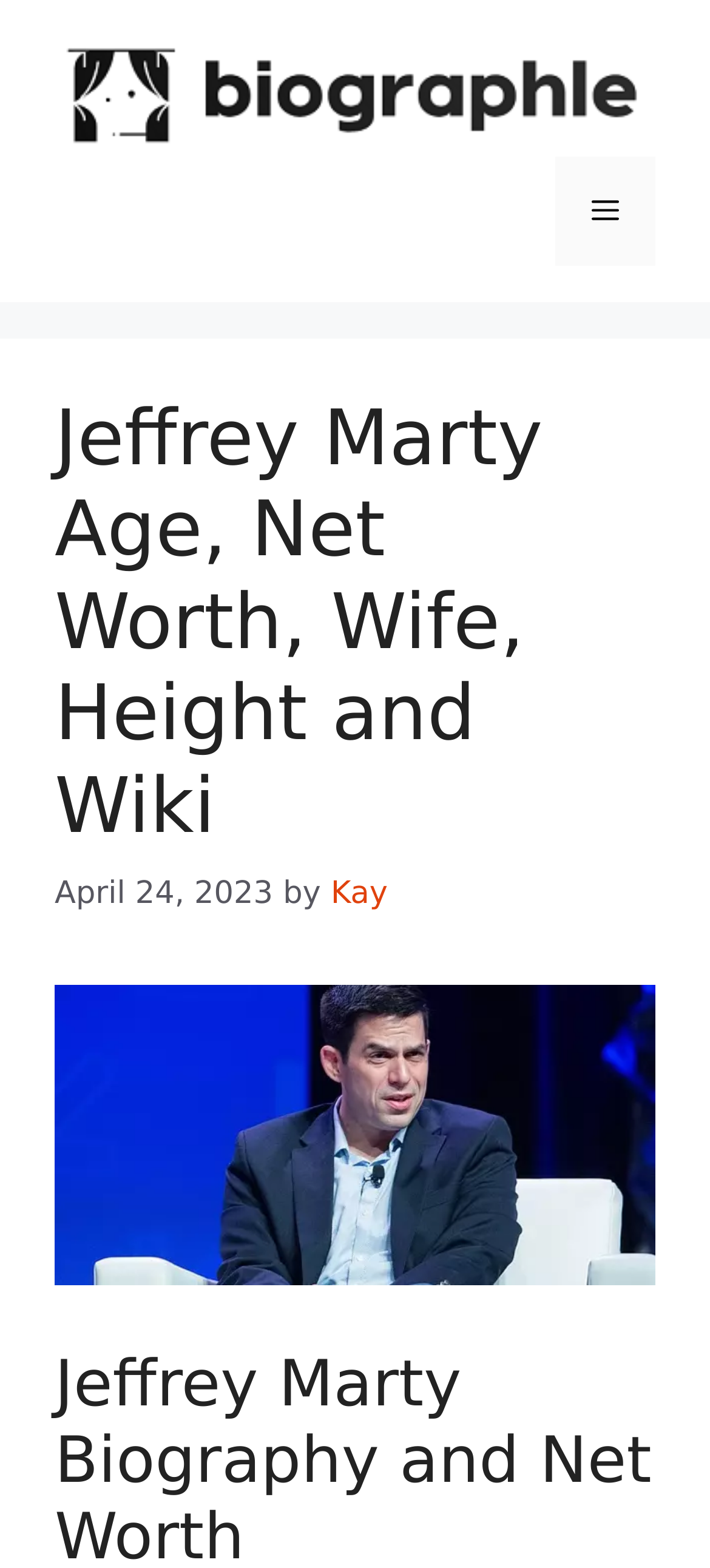Provide an in-depth caption for the elements present on the webpage.

The webpage is about Jeffrey Marty, an American lawyer and writer. At the top of the page, there is a banner that spans the entire width, containing a link to "Biographle" with an accompanying image. To the right of the banner, there is a navigation menu toggle button labeled "Menu" that controls the primary menu.

Below the banner, there is a header section that occupies most of the page's width. It contains a heading that reads "Jeffrey Marty Age, Net Worth, Wife, Height and Wiki". Underneath the heading, there is a timestamp indicating that the content was updated on April 24, 2023, followed by the author's name, "Kay". 

On the same level as the header section, there is a large image that takes up most of the page's width, with a caption or description "Jeffrey Marty age net worth".